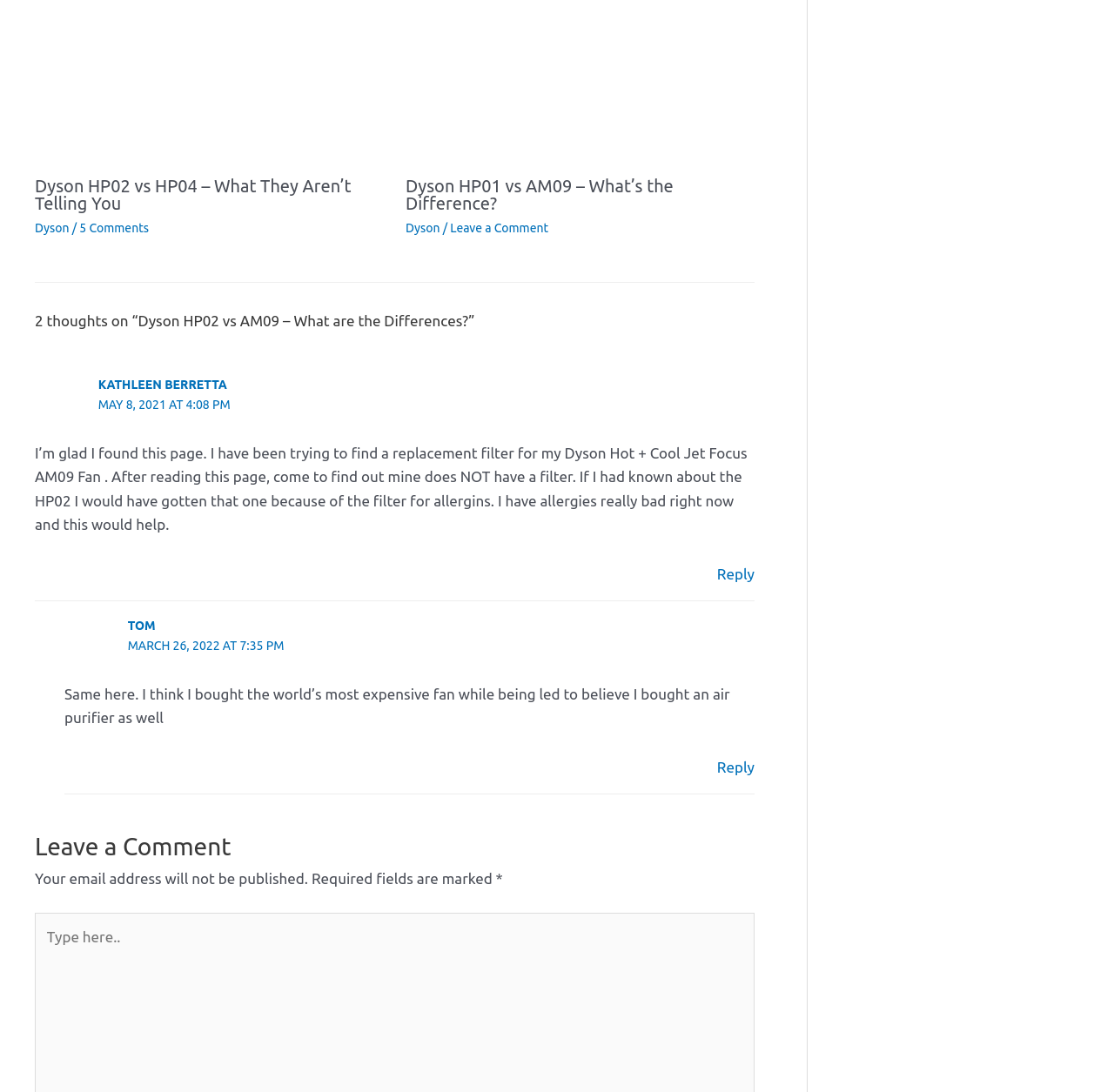Please provide a brief answer to the question using only one word or phrase: 
What is the label of the required field?

*